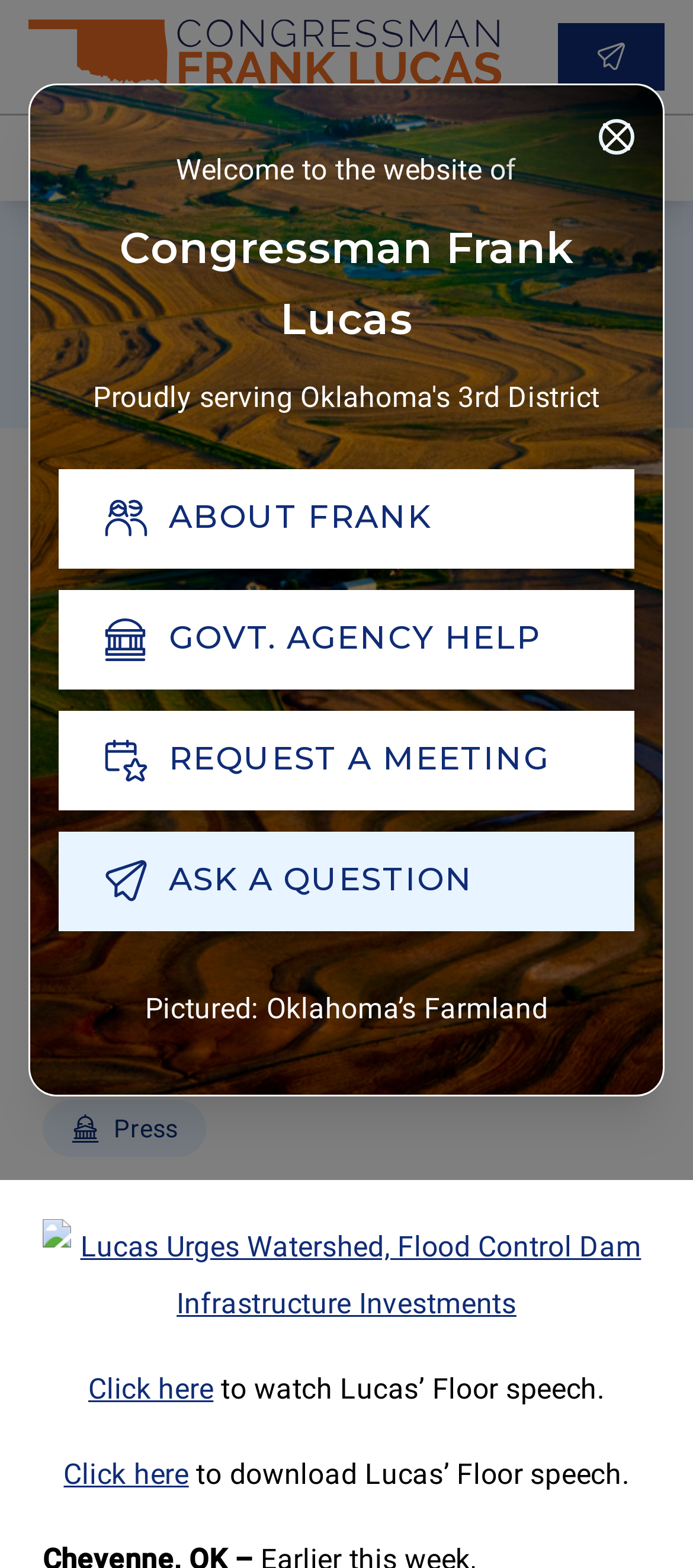Determine the coordinates of the bounding box for the clickable area needed to execute this instruction: "Click to download Lucas’ Floor speech".

[0.092, 0.929, 0.272, 0.951]